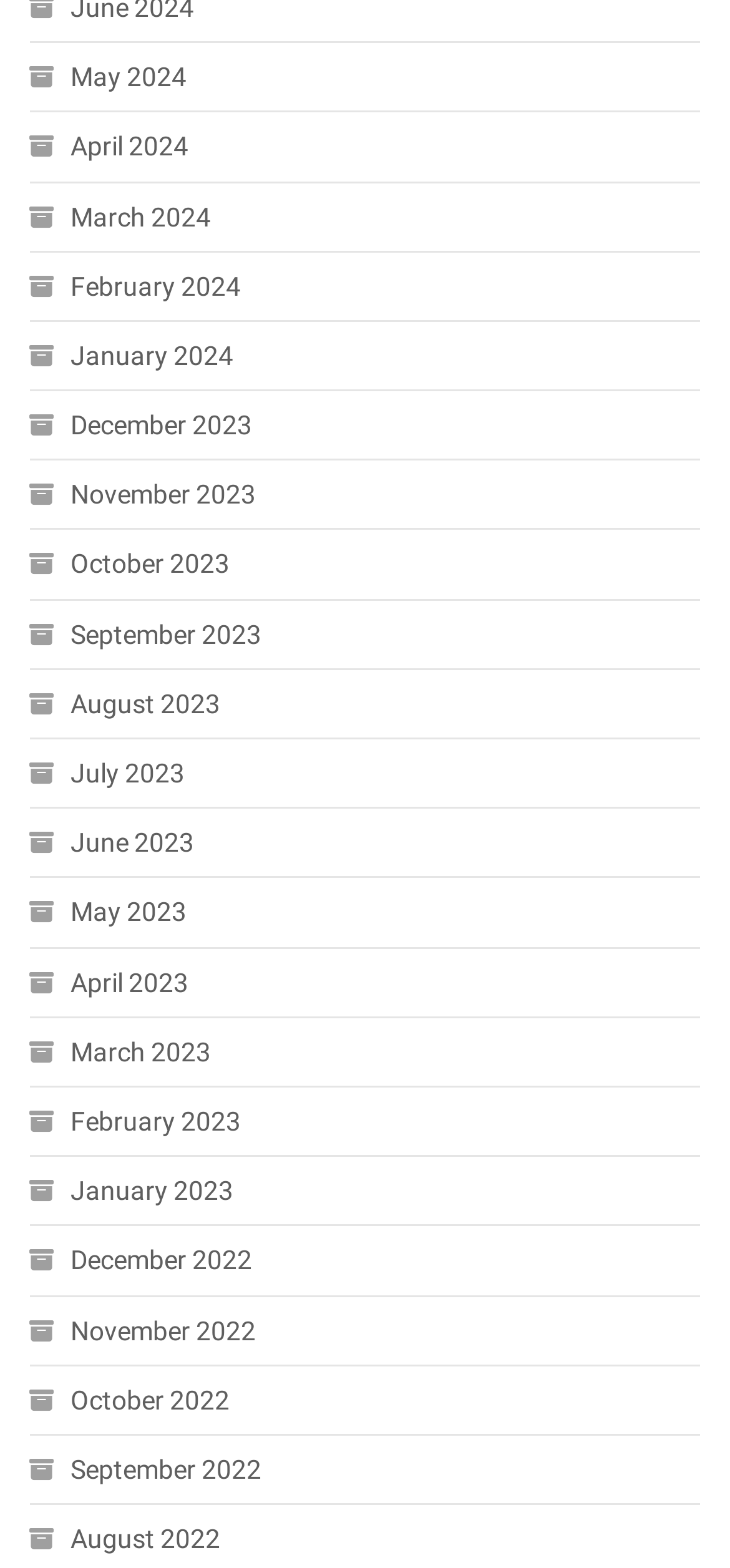Can you identify the bounding box coordinates of the clickable region needed to carry out this instruction: 'View August 2023'? The coordinates should be four float numbers within the range of 0 to 1, stated as [left, top, right, bottom].

[0.04, 0.433, 0.302, 0.464]